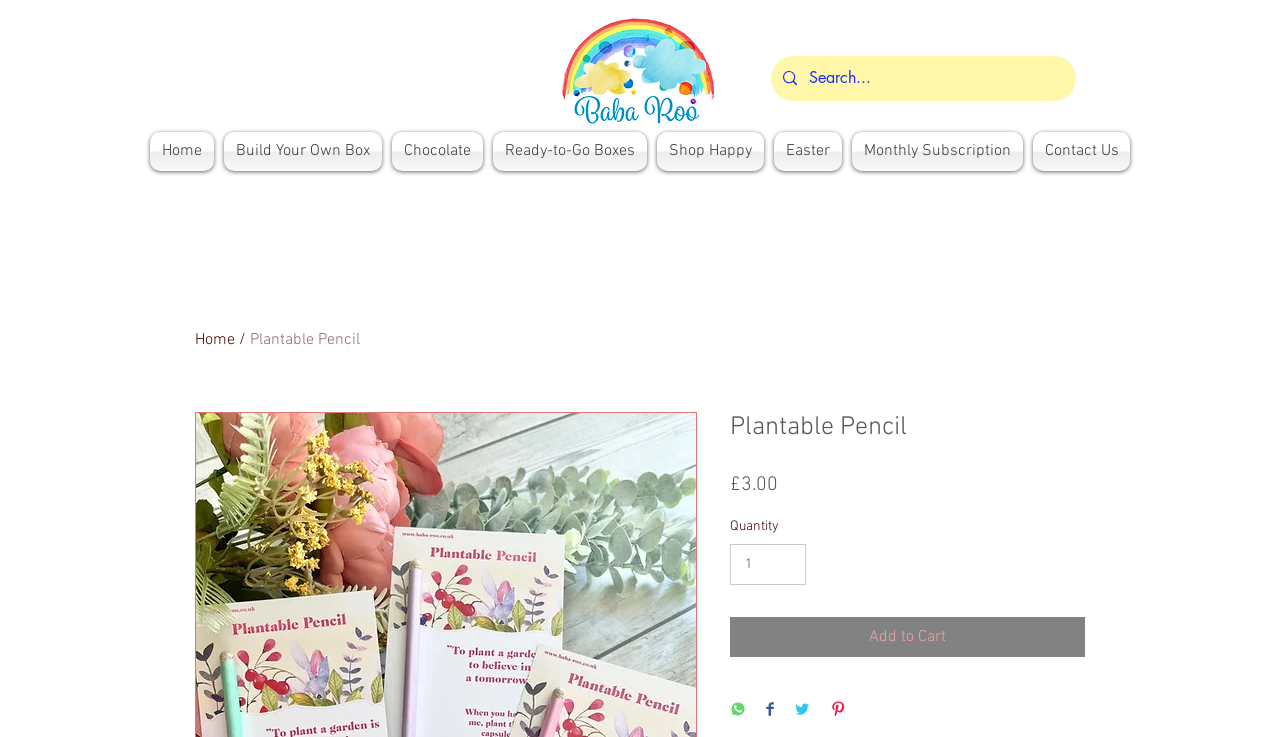Please determine the bounding box coordinates of the clickable area required to carry out the following instruction: "Change Quantity". The coordinates must be four float numbers between 0 and 1, represented as [left, top, right, bottom].

[0.57, 0.738, 0.63, 0.793]